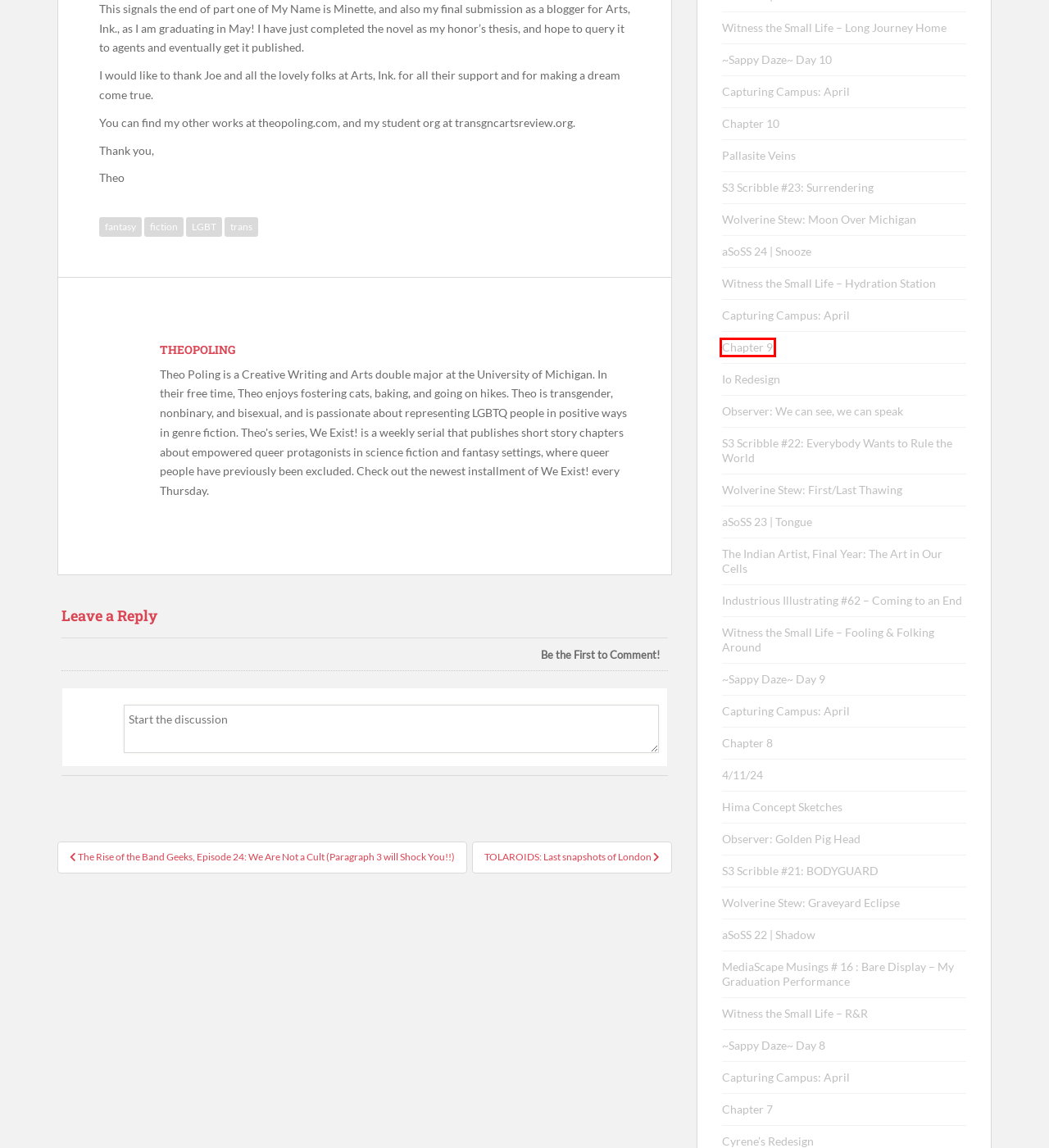Given a webpage screenshot featuring a red rectangle around a UI element, please determine the best description for the new webpage that appears after the element within the bounding box is clicked. The options are:
A. Hima Concept Sketches – arts, ink.
B. Industrious Illustrating #62 – Coming to an End – arts, ink.
C. S3 Scribble #21: BODYGUARD – arts, ink.
D. Chapter 9 – arts, ink.
E. fiction – arts, ink.
F. ~Sappy Daze~ Day 9 – arts, ink.
G. Witness the Small Life – Long Journey Home – arts, ink.
H. LGBT – arts, ink.

D